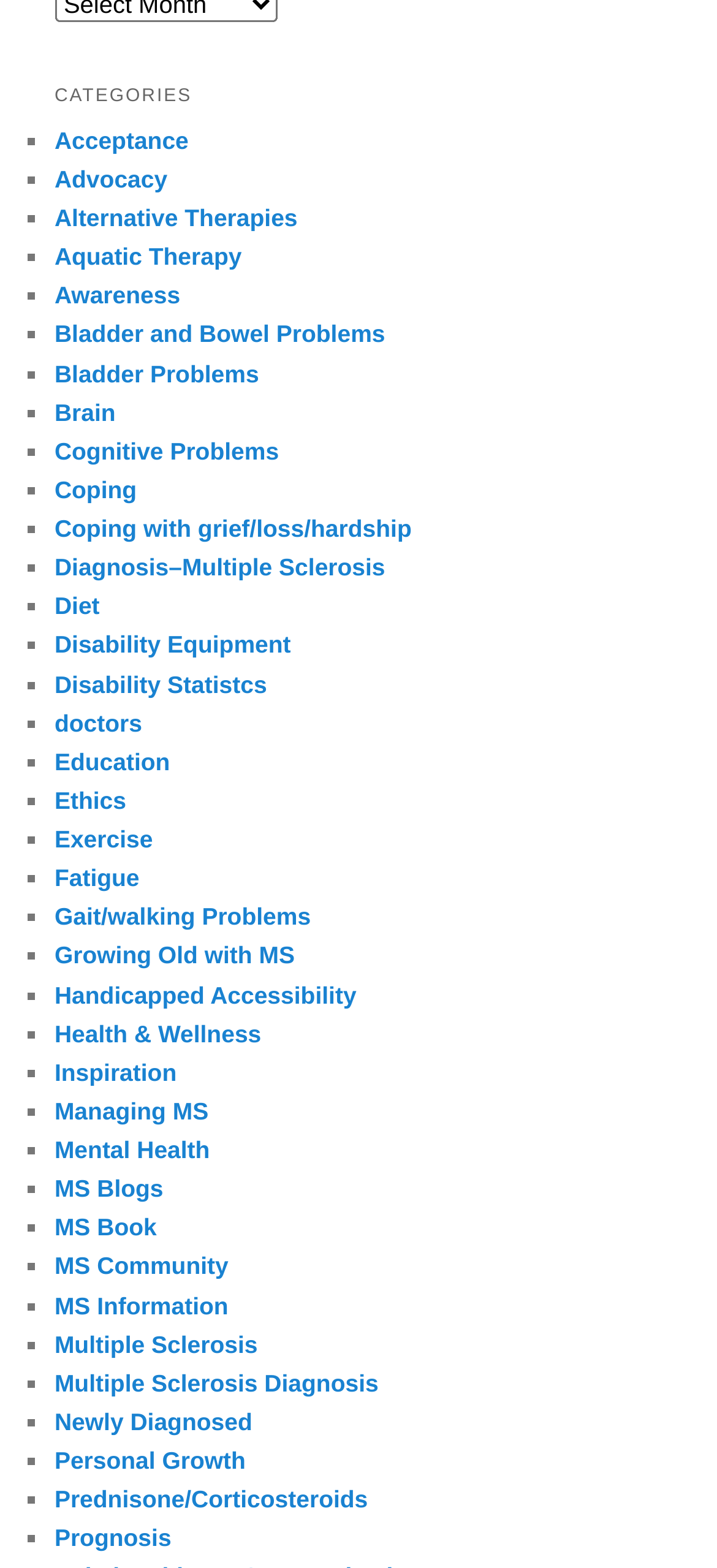What is the last category listed?
Using the image as a reference, answer the question with a short word or phrase.

Prognosis